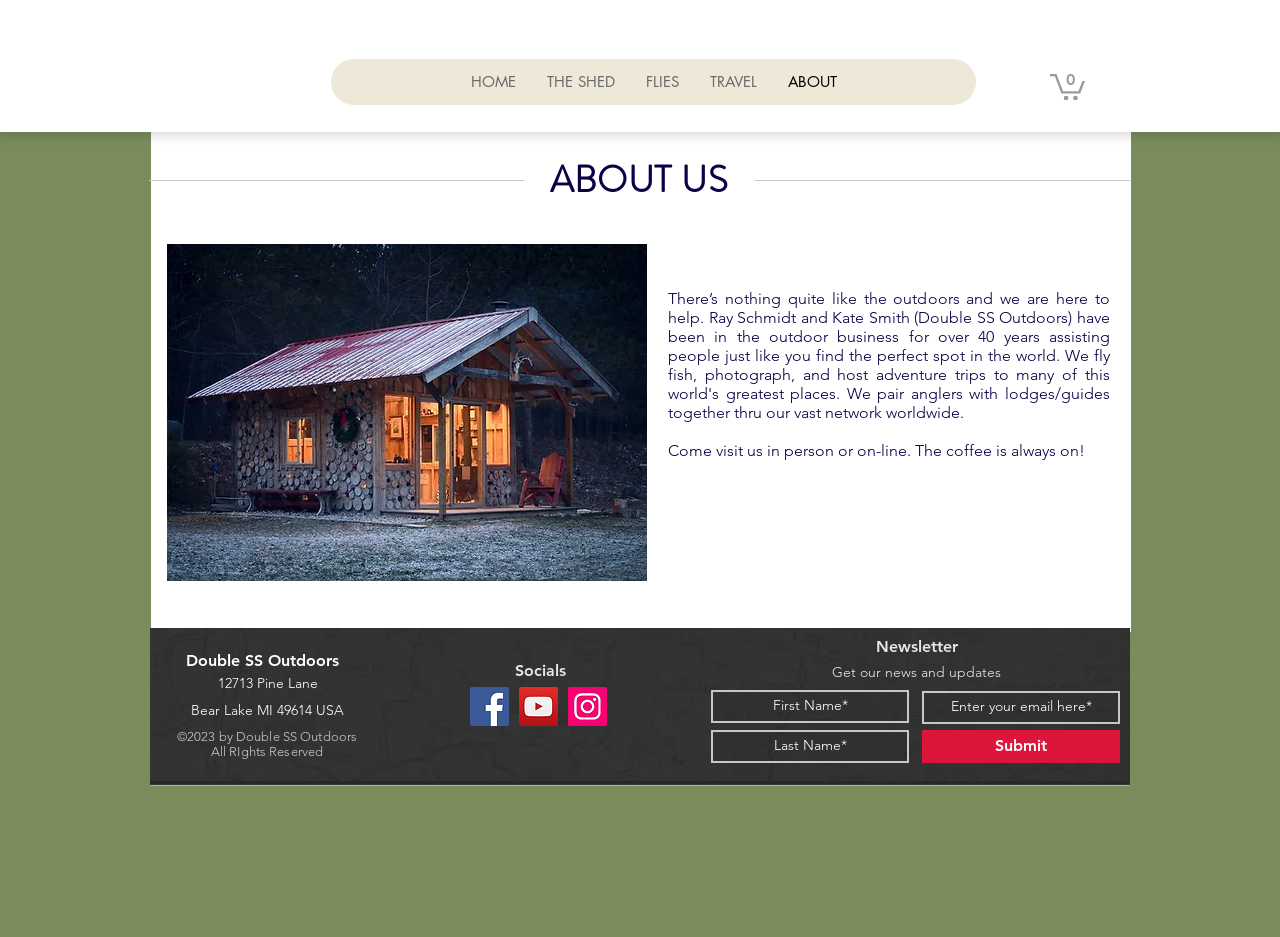Please answer the following question using a single word or phrase: 
What is the address of the company?

12713 Pine Lane, Bear Lake MI 49614 USA